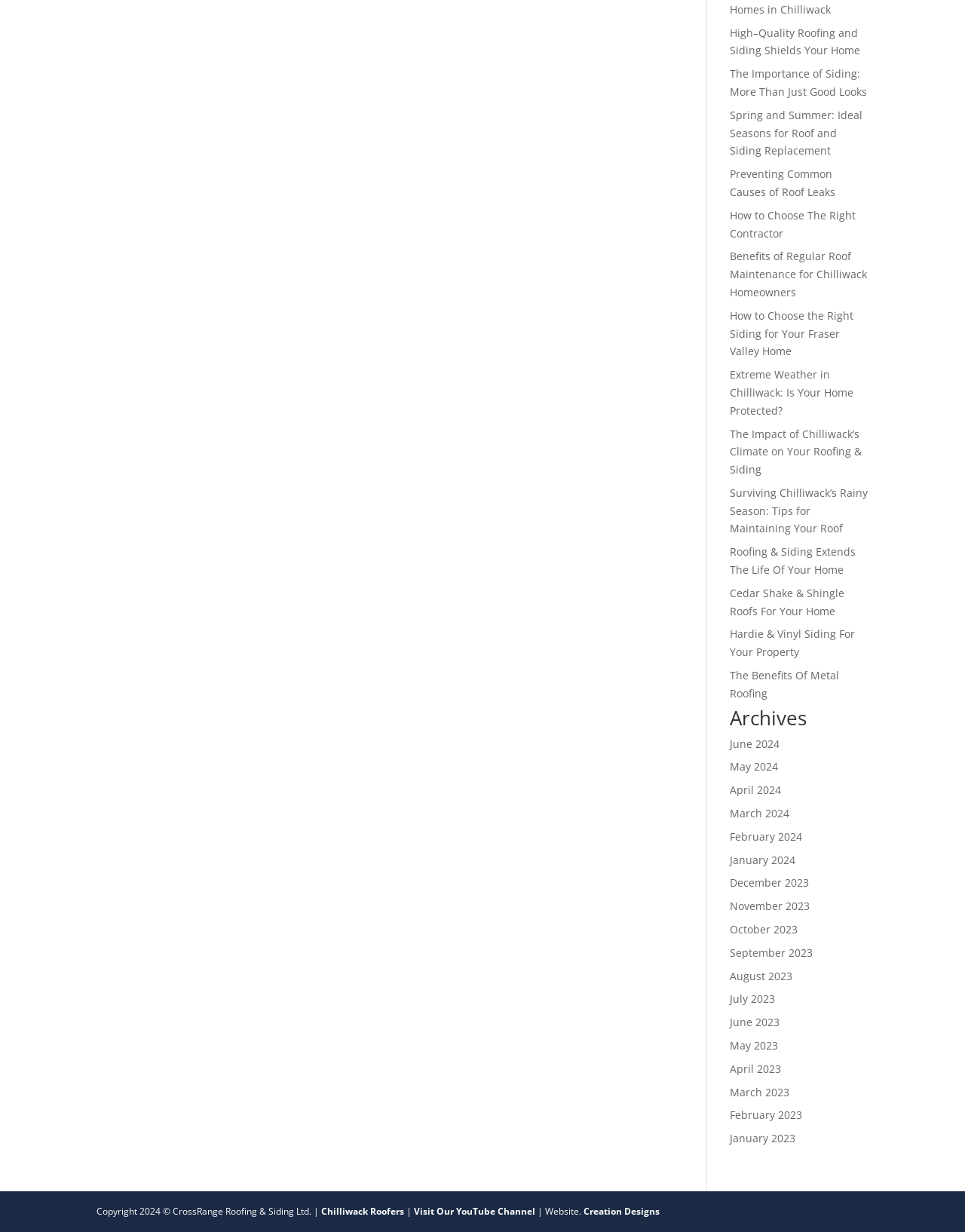What is the main topic of the webpage?
Use the information from the screenshot to give a comprehensive response to the question.

The webpage appears to be about roofing and siding services, as evident from the multiple links and headings related to roofing and siding, such as 'High-Quality Roofing and Siding Shields Your Home', 'The Importance of Siding: More Than Just Good Looks', and 'Roofing & Siding Extends The Life Of Your Home'.